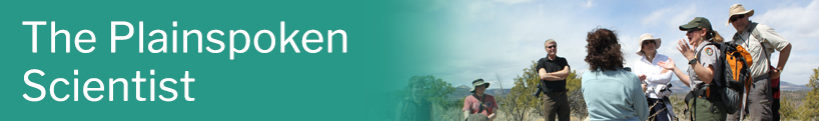What are the individuals on the right side of the banner doing?
Based on the image, answer the question with a single word or brief phrase.

engaged in discussion